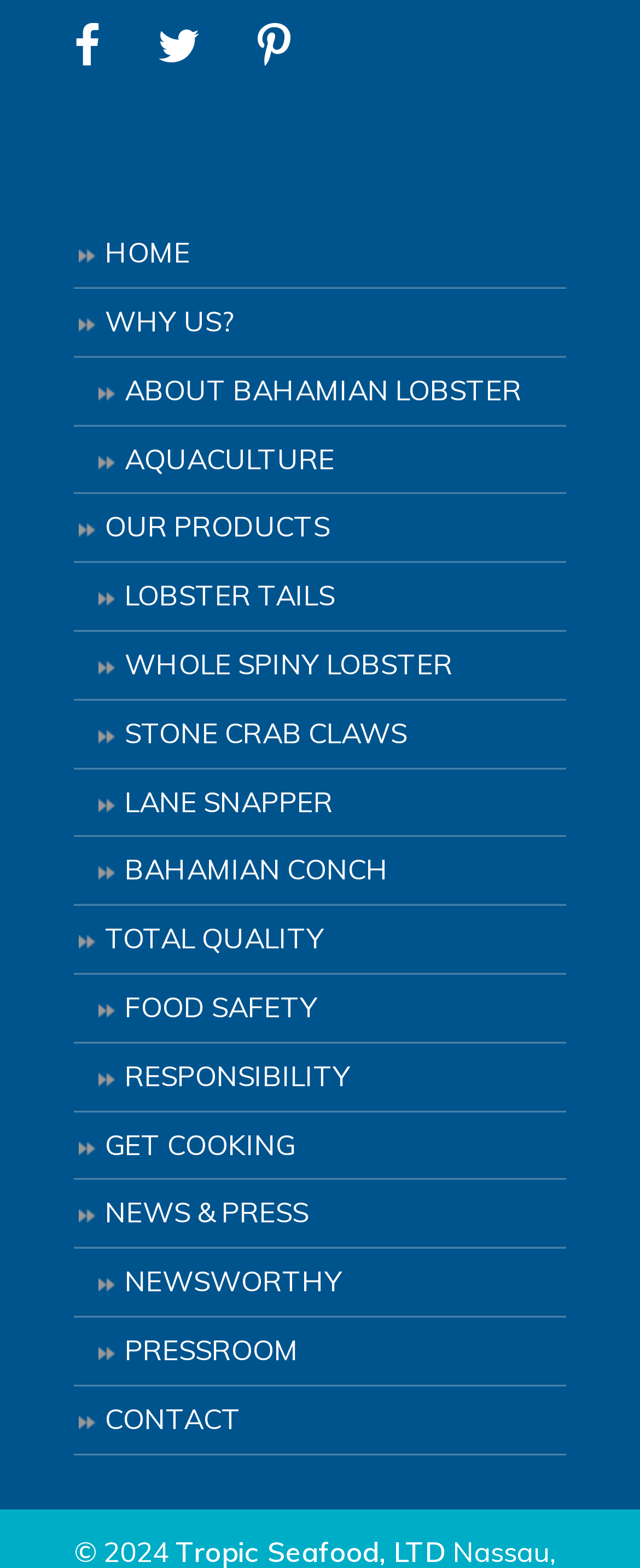Find the bounding box coordinates of the element to click in order to complete the given instruction: "learn about aquaculture."

[0.115, 0.272, 0.885, 0.315]